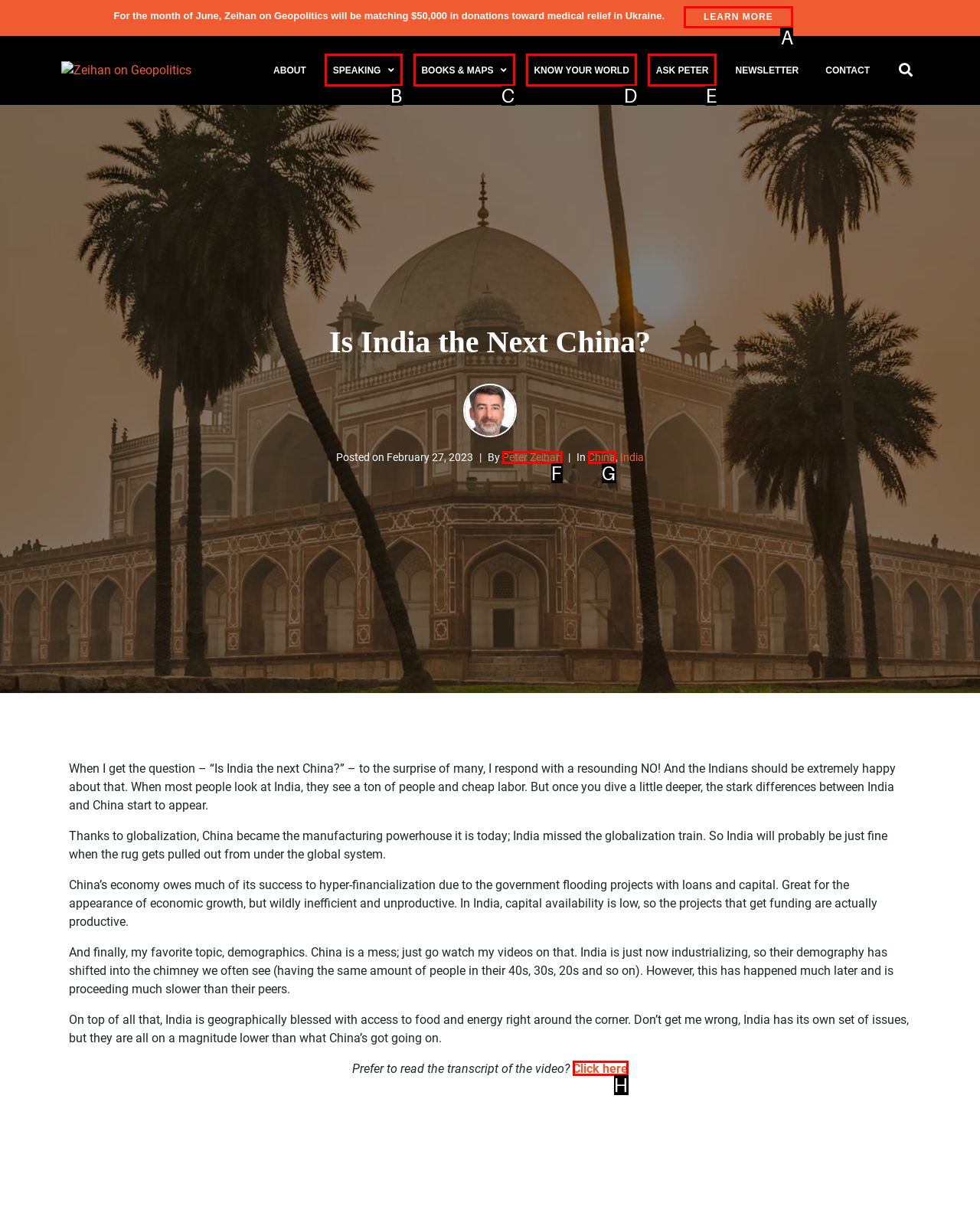Choose the letter that best represents the description: blogcamp Brazil. Provide the letter as your response.

None